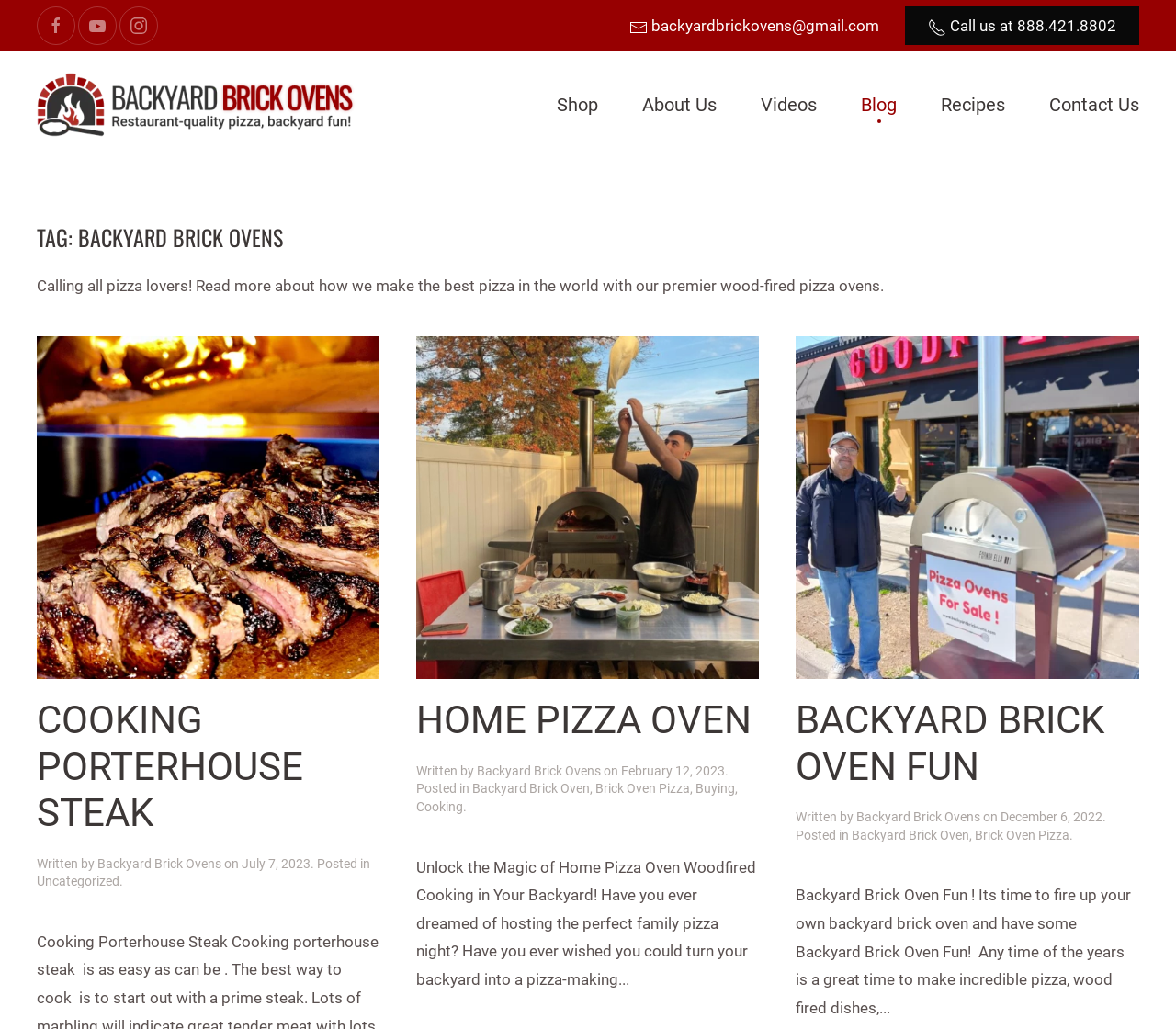Please determine and provide the text content of the webpage's heading.

TAG: BACKYARD BRICK OVENS